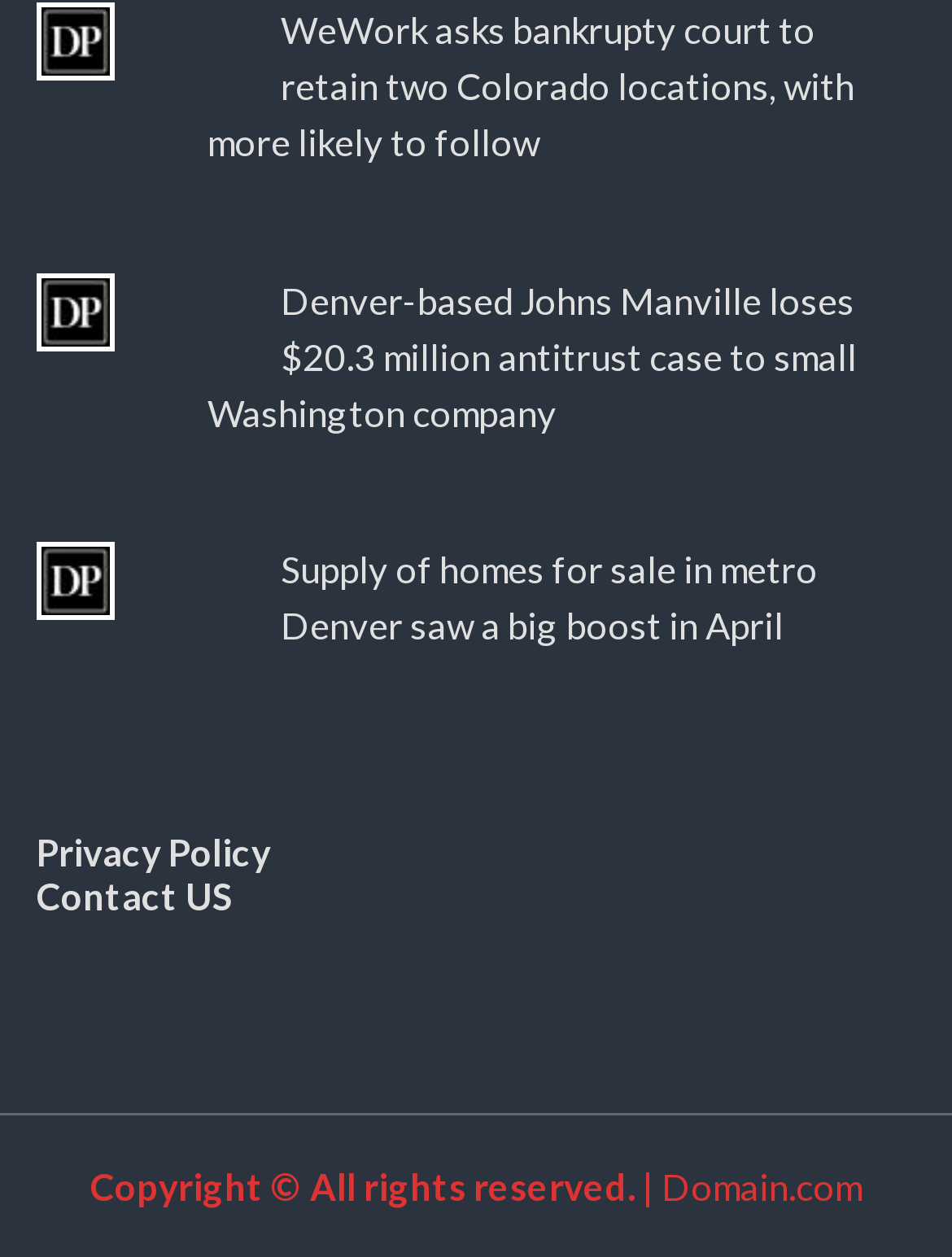Please reply to the following question using a single word or phrase: 
How many news articles are on this page?

3